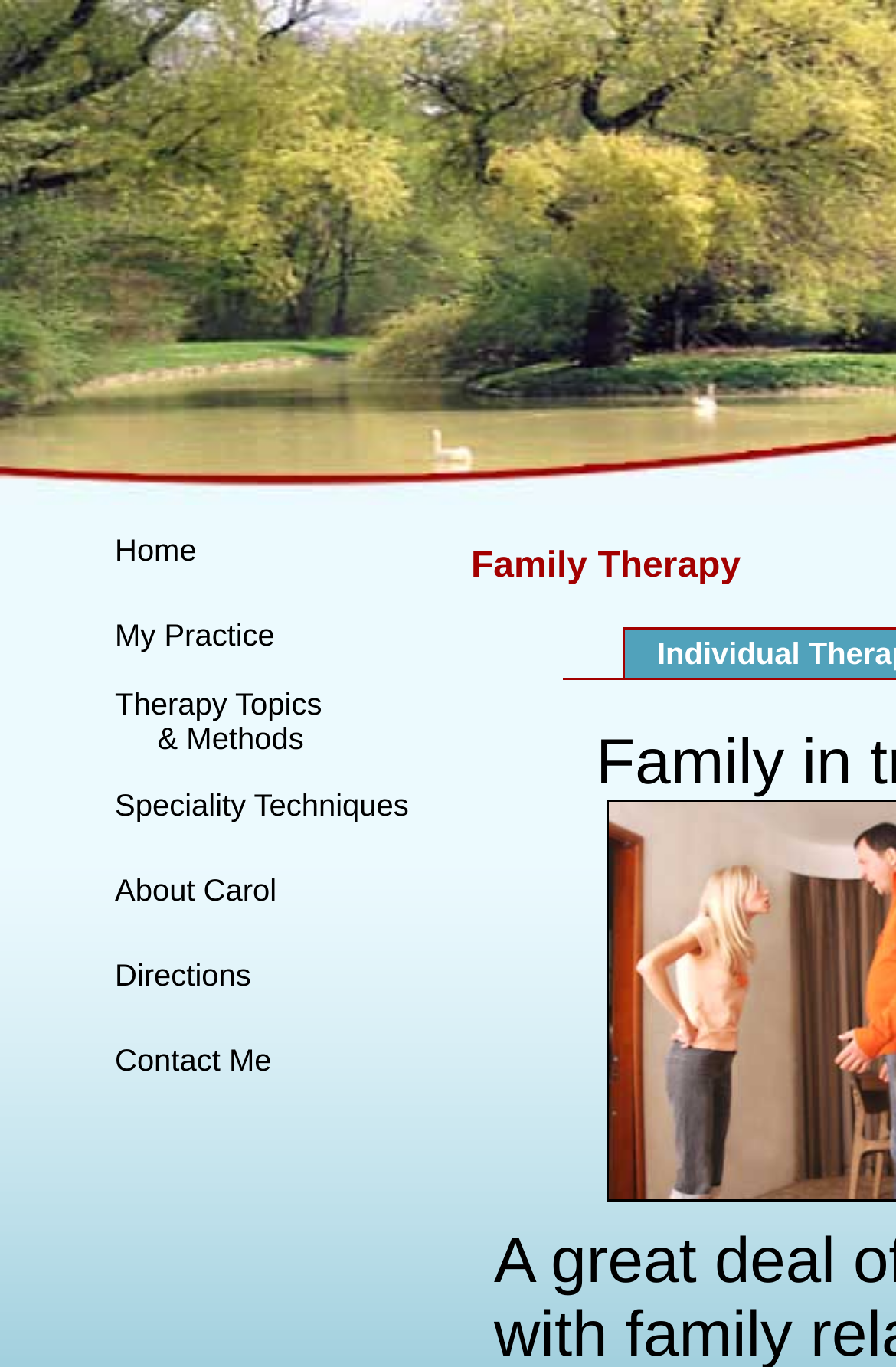Write an exhaustive caption that covers the webpage's main aspects.

The webpage is titled "Family Therapy" and appears to be a professional website for a therapist. At the top, there is a navigation menu with seven links: "Home", "My Practice", "Therapy Topics & Methods", "Speciality Techniques", "About Carol", "Directions", and "Contact Me". Each link is placed in a separate table cell, with an empty cell to its left. The links are arranged in a vertical column, with "Home" at the top and "Contact Me" at the bottom.